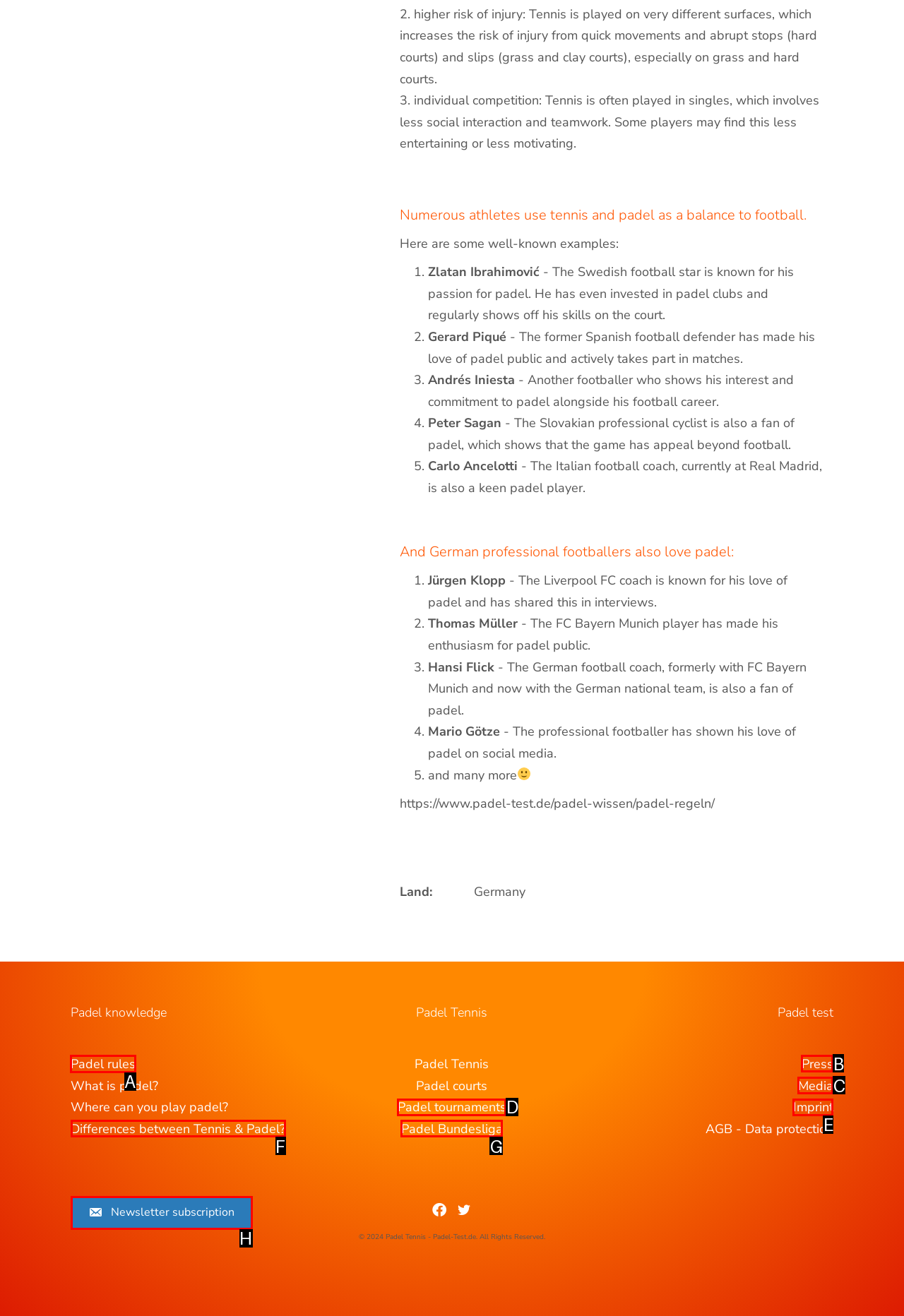Indicate which HTML element you need to click to complete the task: Click on 'Padel rules'. Provide the letter of the selected option directly.

A